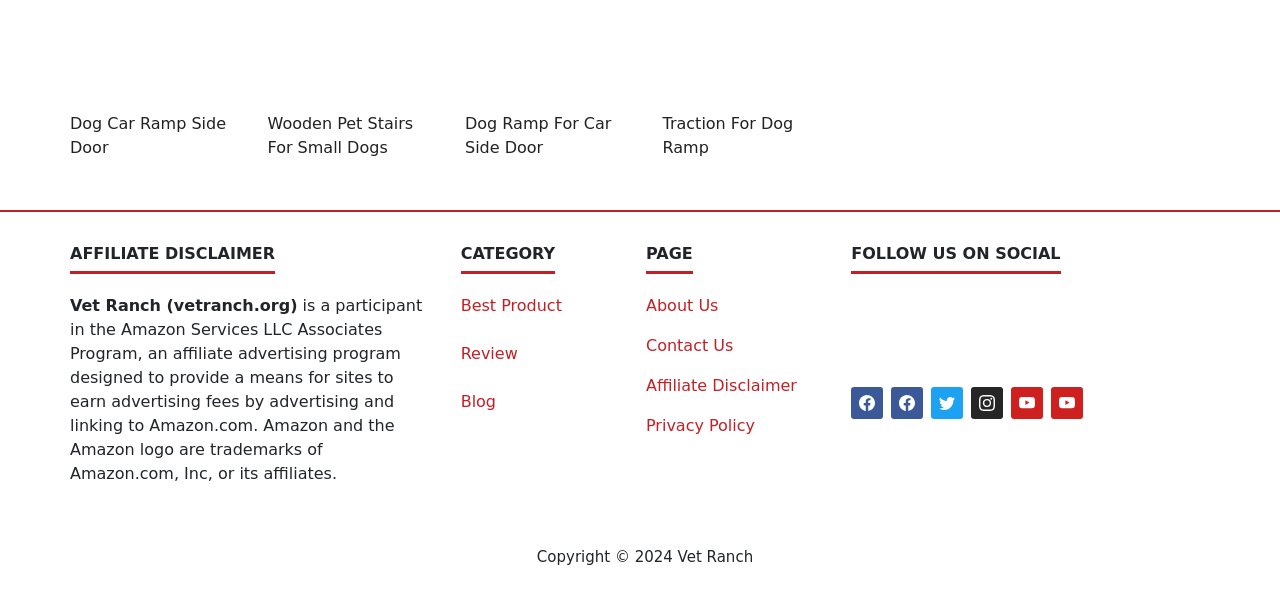How many categories are listed?
Look at the image and respond to the question as thoroughly as possible.

Only one category is listed, which is 'Best Product', and it is linked to a webpage. There are no other categories mentioned on the webpage.